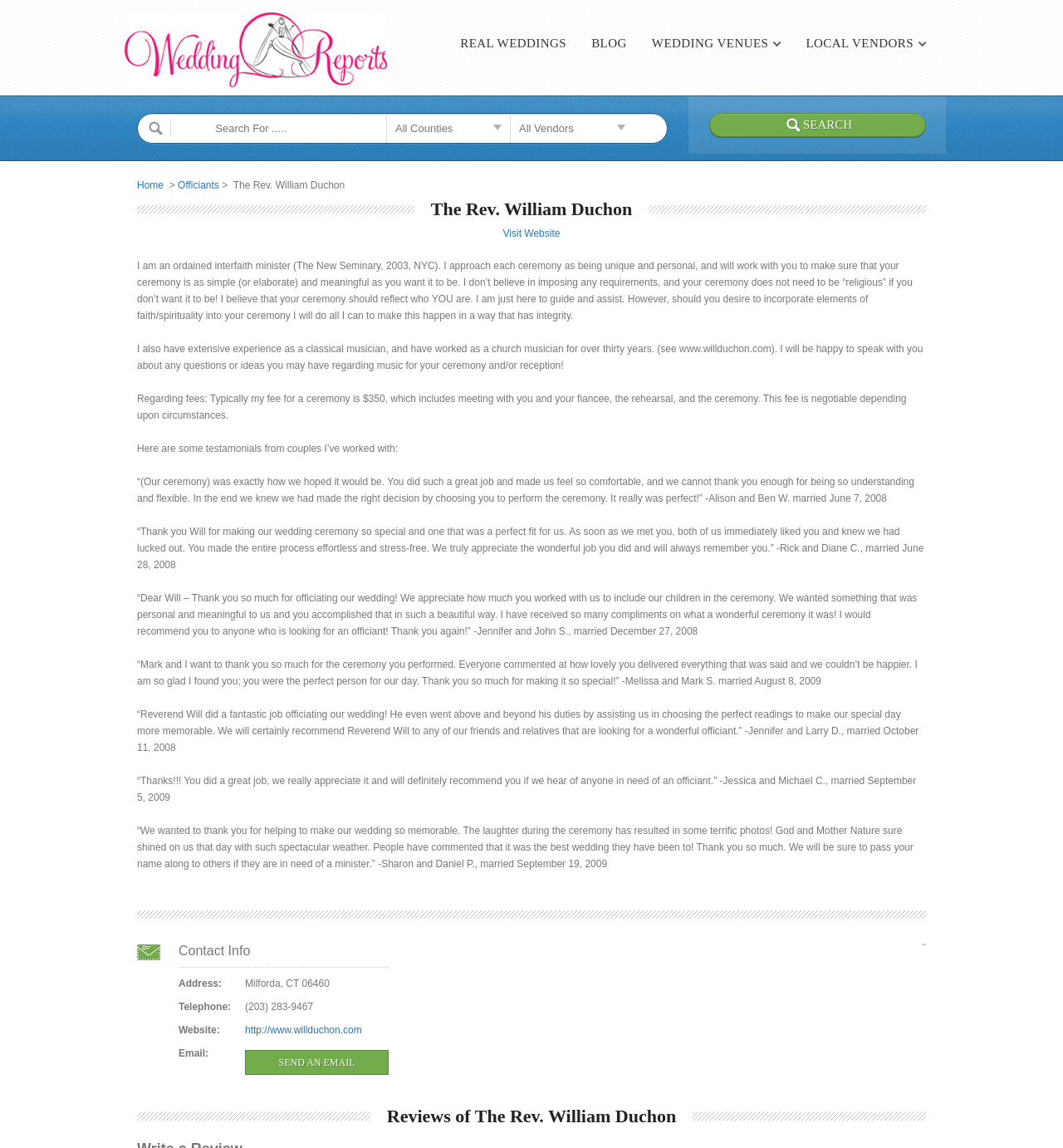Pinpoint the bounding box coordinates of the element you need to click to execute the following instruction: "Read reviews of The Rev. William Duchon". The bounding box should be represented by four float numbers between 0 and 1, in the format [left, top, right, bottom].

[0.129, 0.958, 0.871, 0.987]